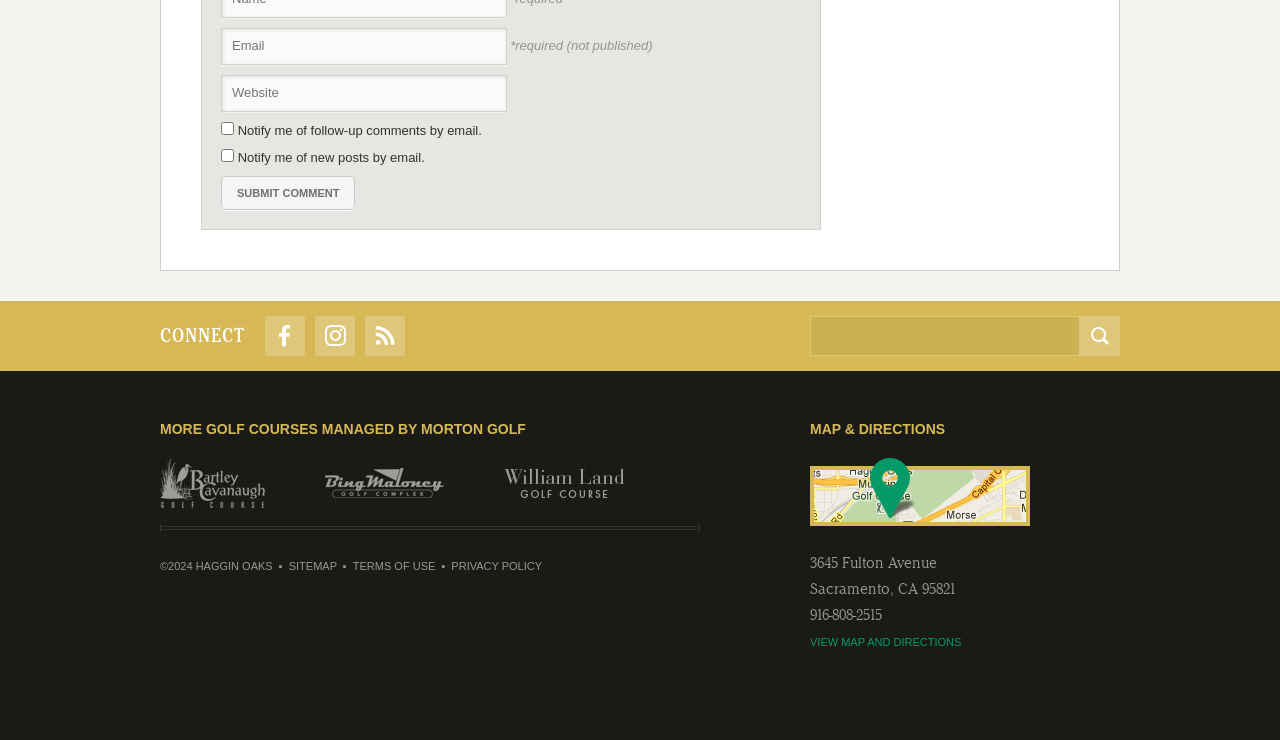Please identify the bounding box coordinates of the element on the webpage that should be clicked to follow this instruction: "Search". The bounding box coordinates should be given as four float numbers between 0 and 1, formatted as [left, top, right, bottom].

[0.633, 0.428, 0.844, 0.482]